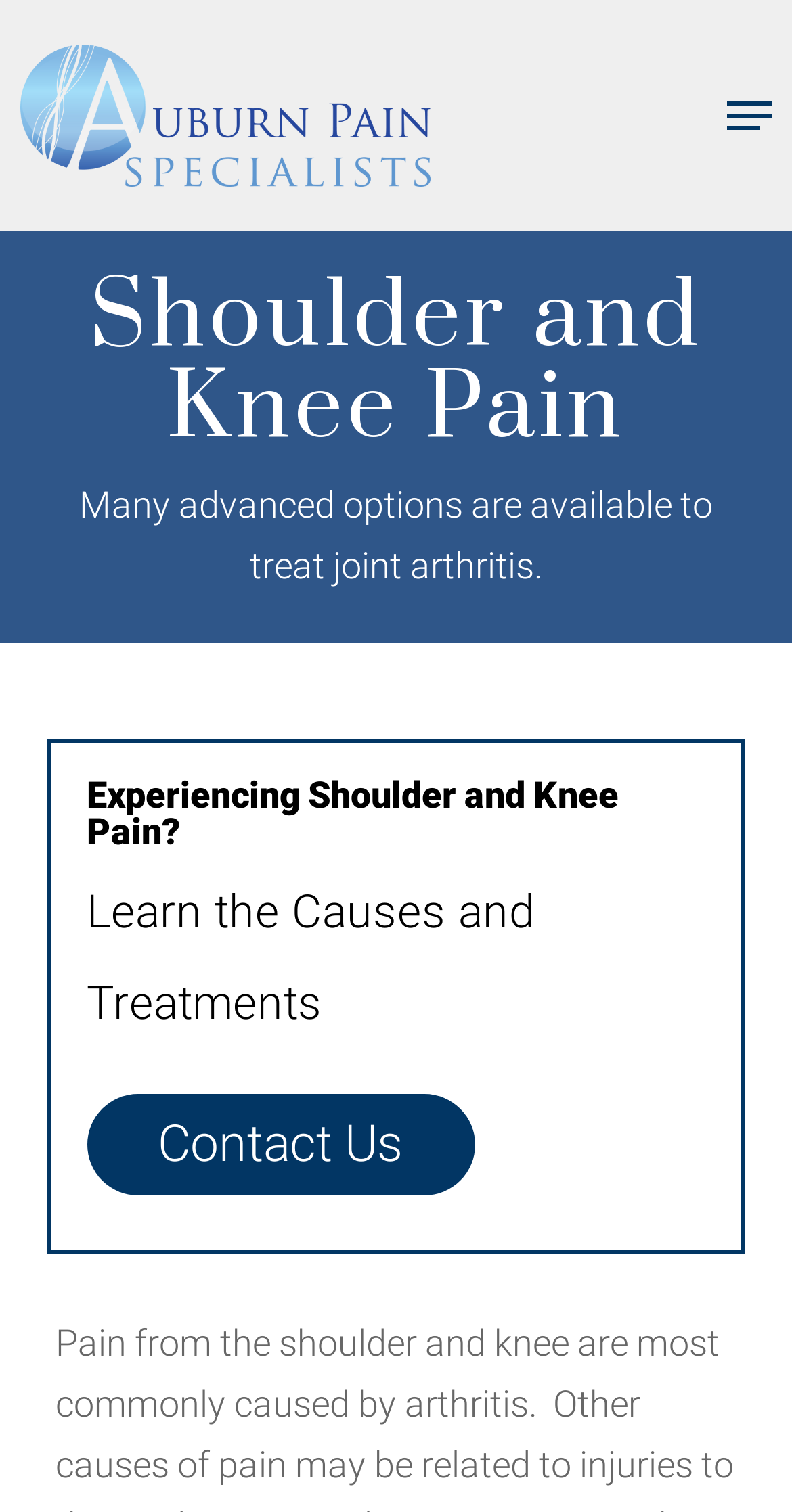Respond with a single word or phrase to the following question:
What is the purpose of the 'Contact Us' button?

To contact the pain specialists